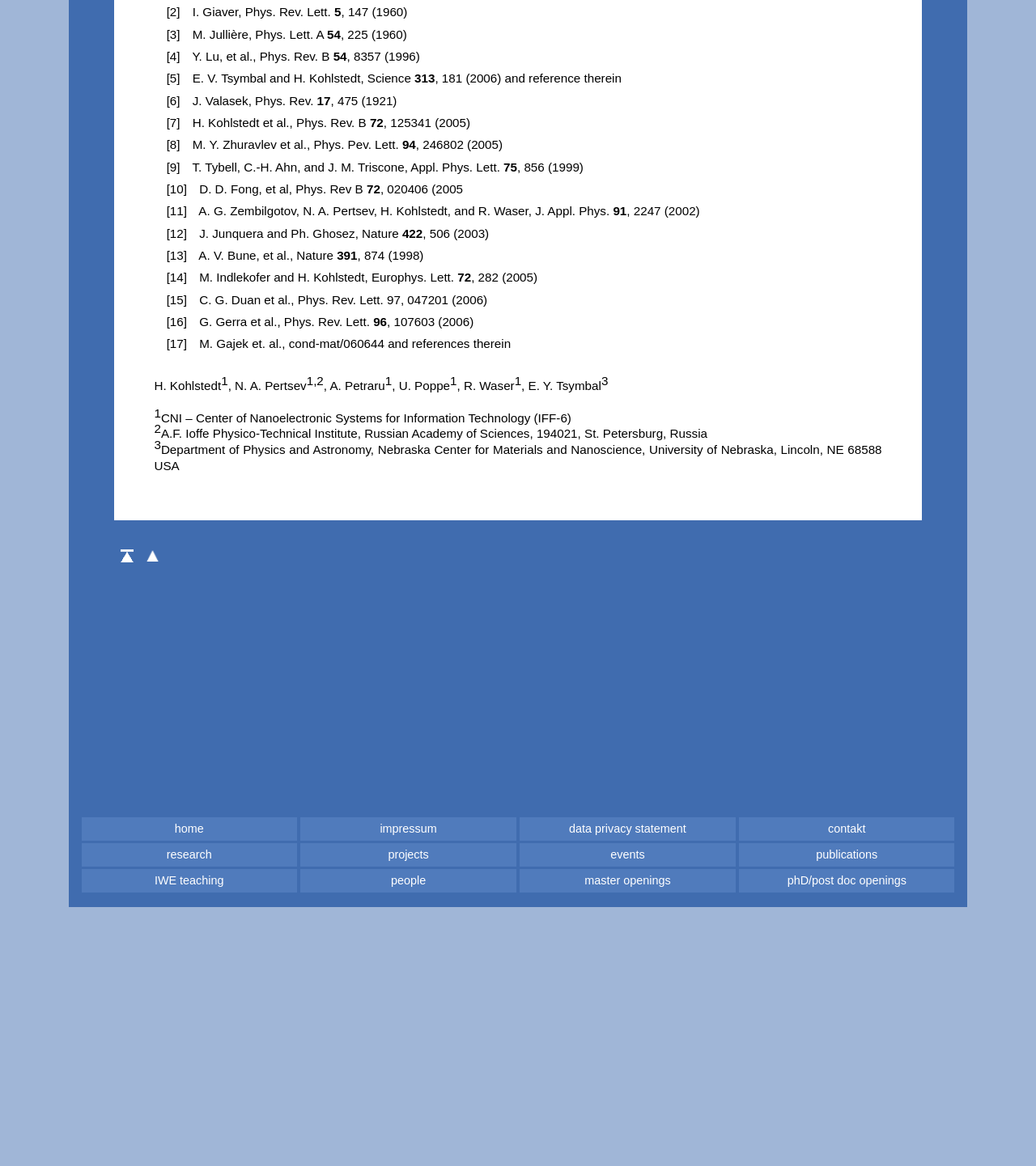Please find the bounding box for the following UI element description. Provide the coordinates in (top-left x, top-left y, bottom-right x, bottom-right y) format, with values between 0 and 1: title="voriger Artikel"

[0.135, 0.469, 0.16, 0.485]